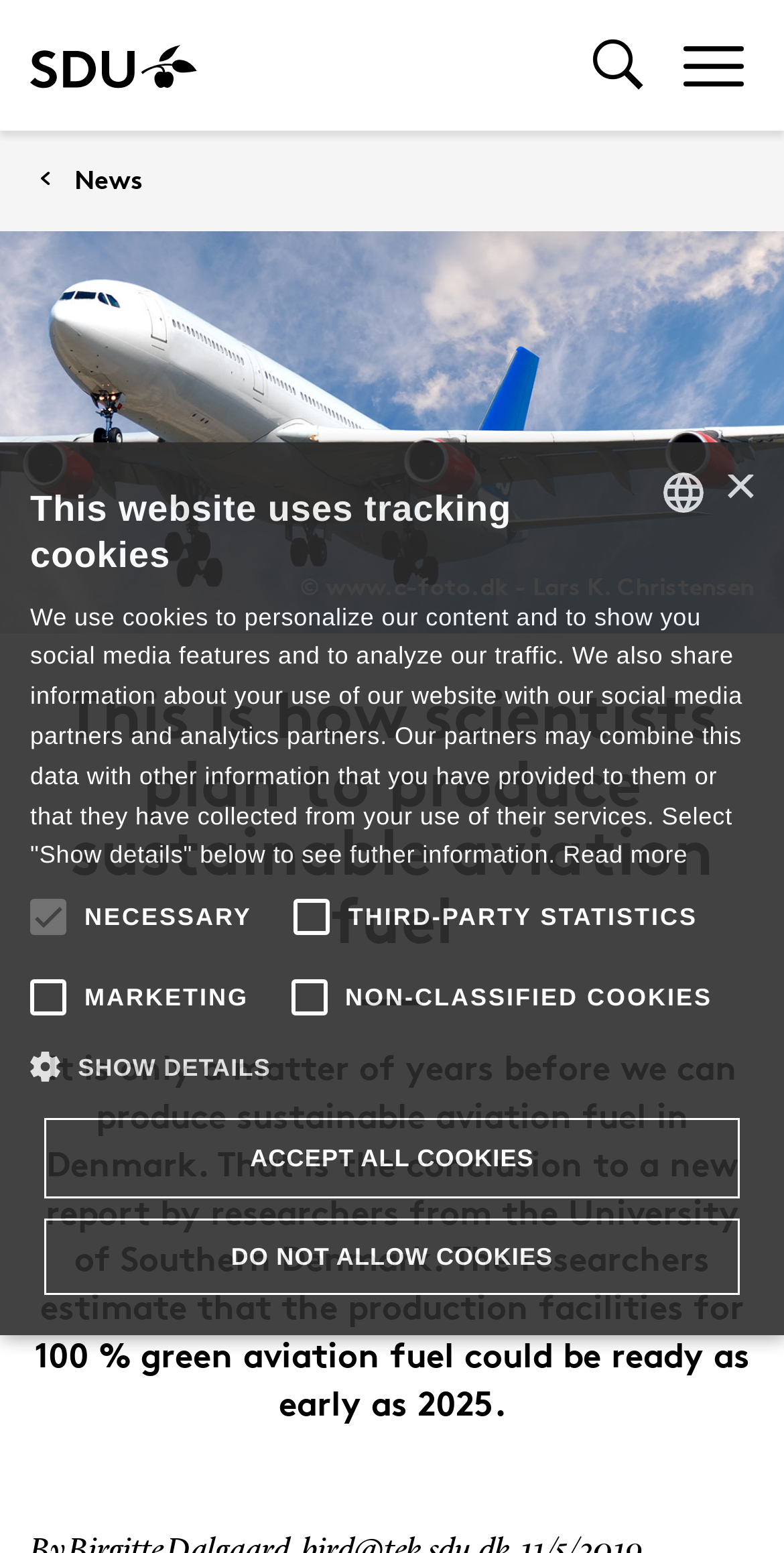Identify the bounding box coordinates of the element that should be clicked to fulfill this task: "Toggle search". The coordinates should be provided as four float numbers between 0 and 1, i.e., [left, top, right, bottom].

[0.756, 0.026, 0.821, 0.058]